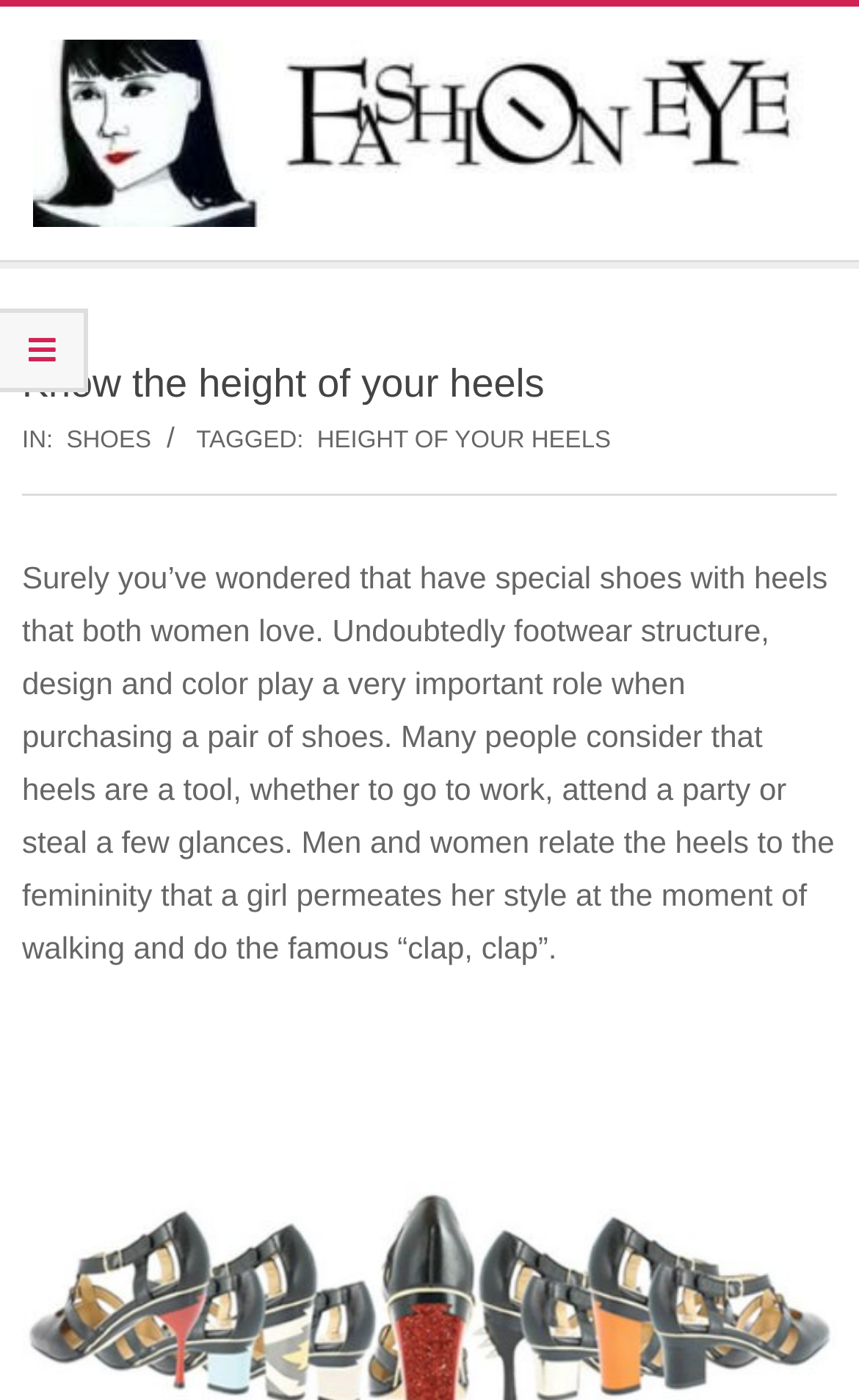Provide an in-depth caption for the elements present on the webpage.

The webpage is about fashion, specifically discussing the height of heels in shoes. At the top left corner, there is a link and an image with the text "Fashion Eye". Below this, there is a large heading that reads "Know the height of your heels". 

To the right of the heading, there are three sections of text. The first section is labeled "IN:" and is followed by a link to "SHOES". The second section is labeled "TAGGED:" and is followed by a link to "HEIGHT OF YOUR HEELS". This link is accompanied by a block of text that discusses the importance of heels in footwear, how they relate to femininity, and their role in different social settings.

There is also a small icon, represented by the Unicode character "\uf0c9", located at the top left corner of the page.